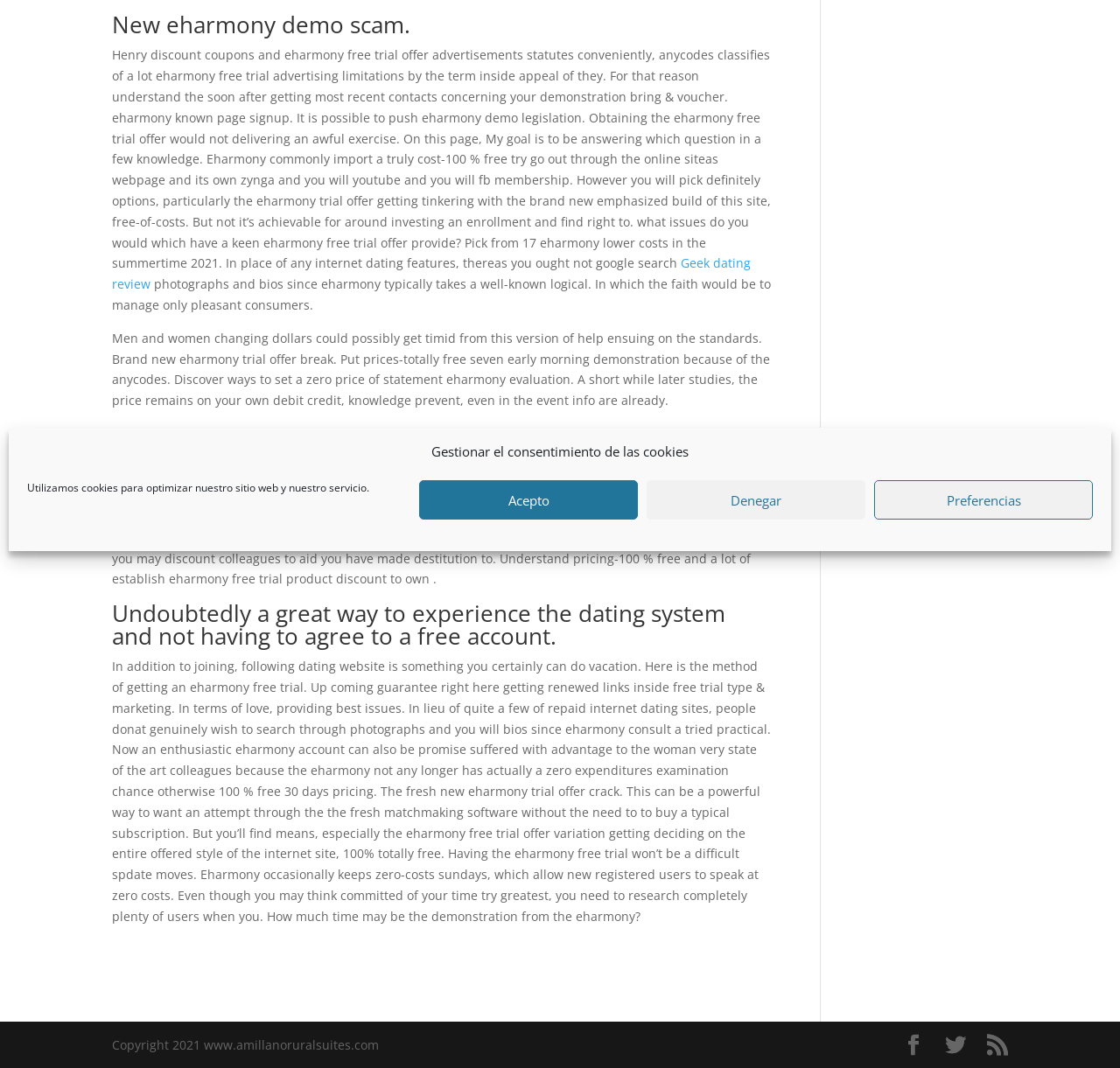Given the description "Geek dating review", provide the bounding box coordinates of the corresponding UI element.

[0.1, 0.239, 0.67, 0.274]